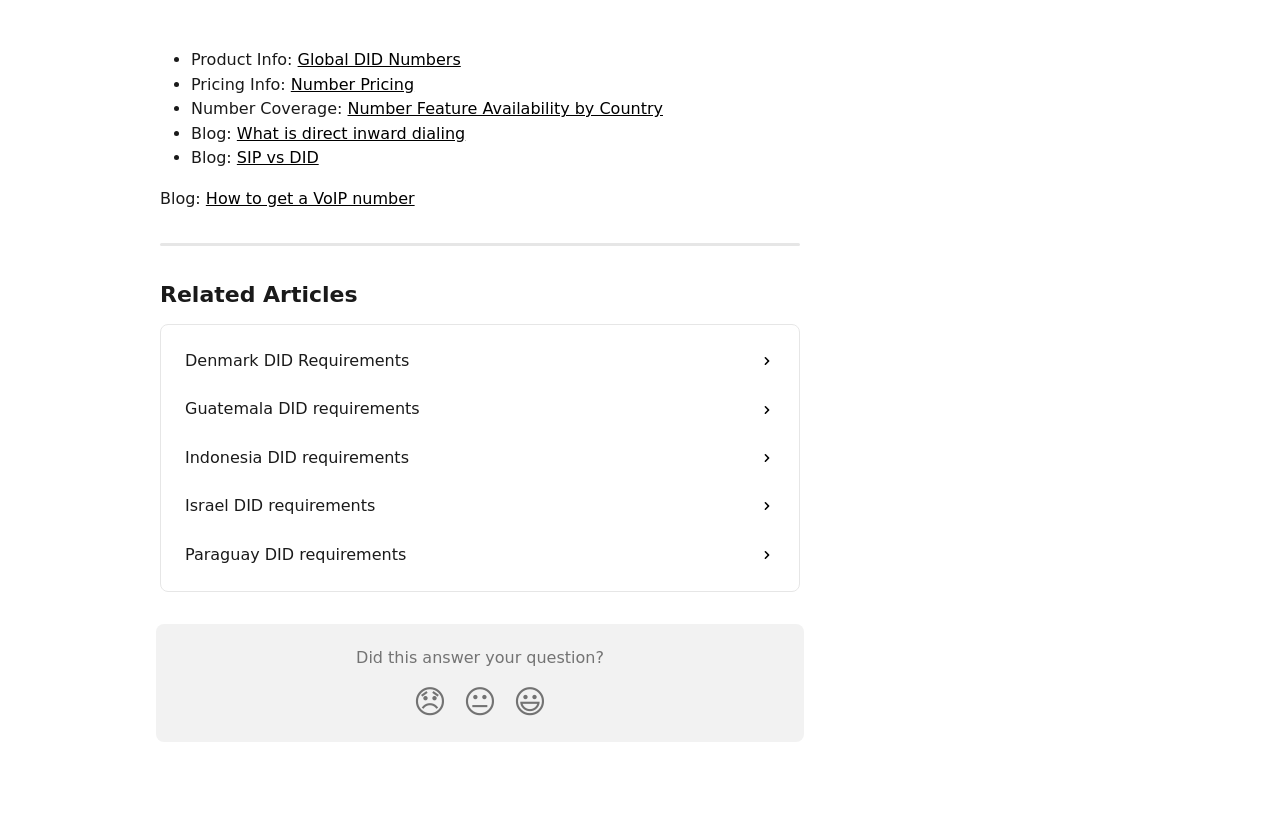What is the topic of the blog post linked at the top of the page?
Provide a short answer using one word or a brief phrase based on the image.

Direct inward dialing